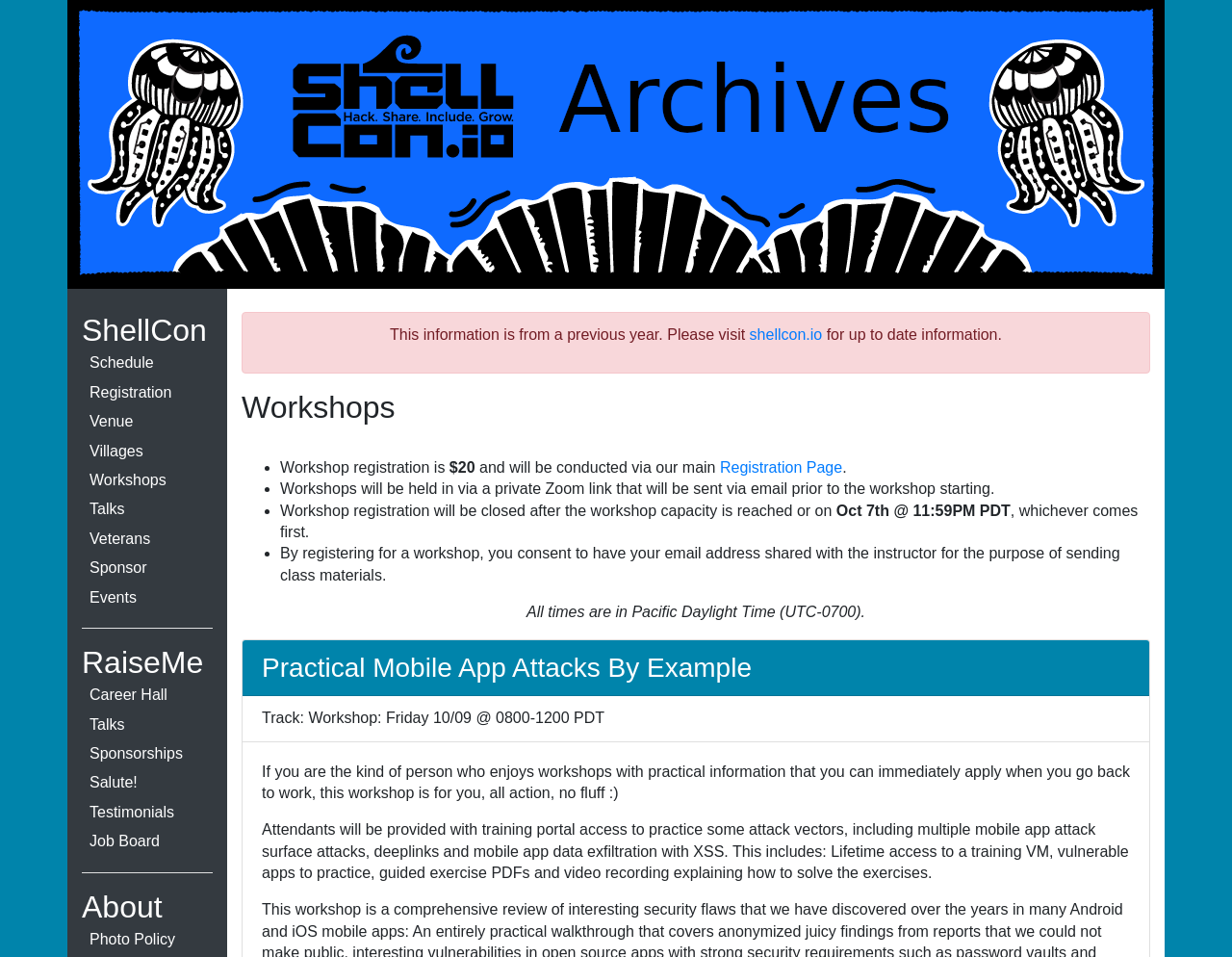Identify the bounding box for the element characterized by the following description: "Job Board".

[0.066, 0.864, 0.173, 0.895]